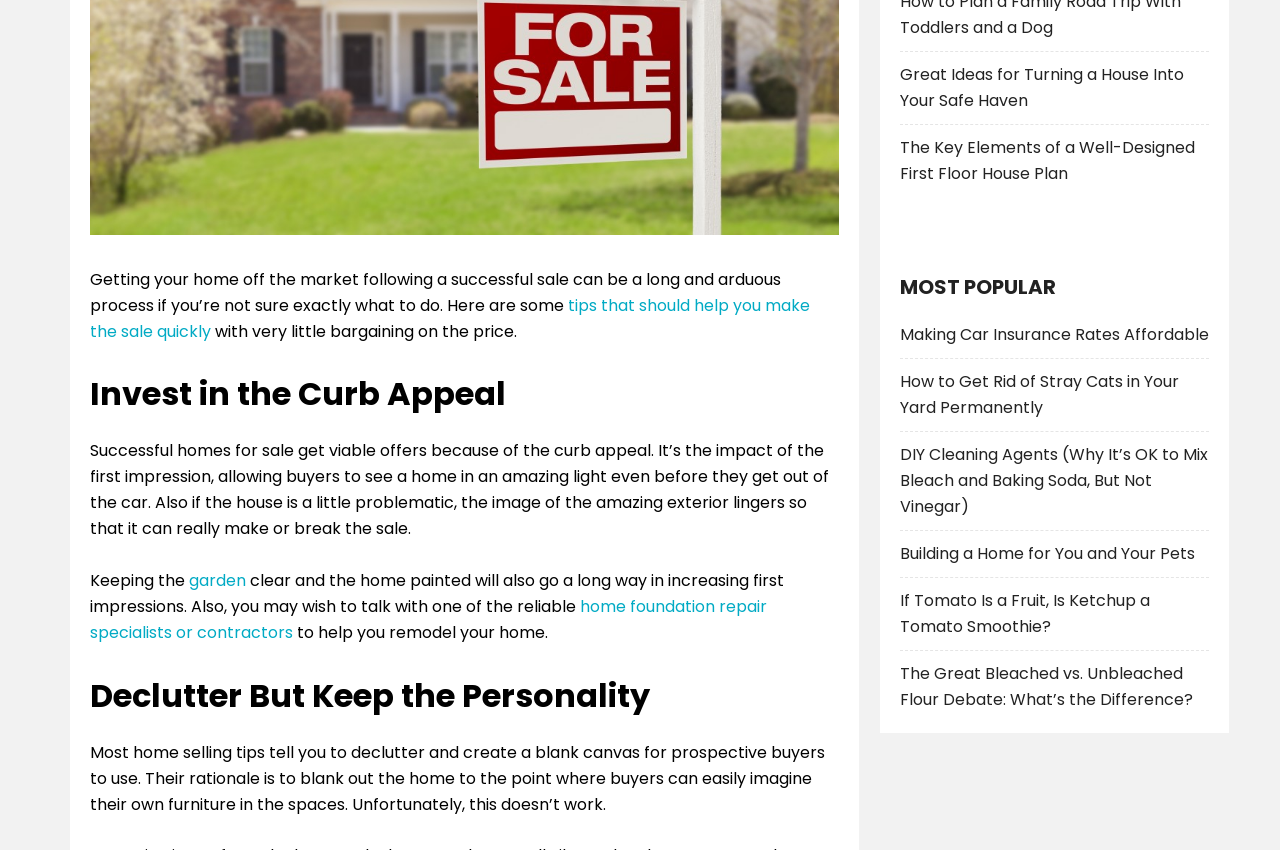Given the element description, predict the bounding box coordinates in the format (top-left x, top-left y, bottom-right x, bottom-right y). Make sure all values are between 0 and 1. Here is the element description: Making Car Insurance Rates Affordable

[0.703, 0.38, 0.945, 0.407]